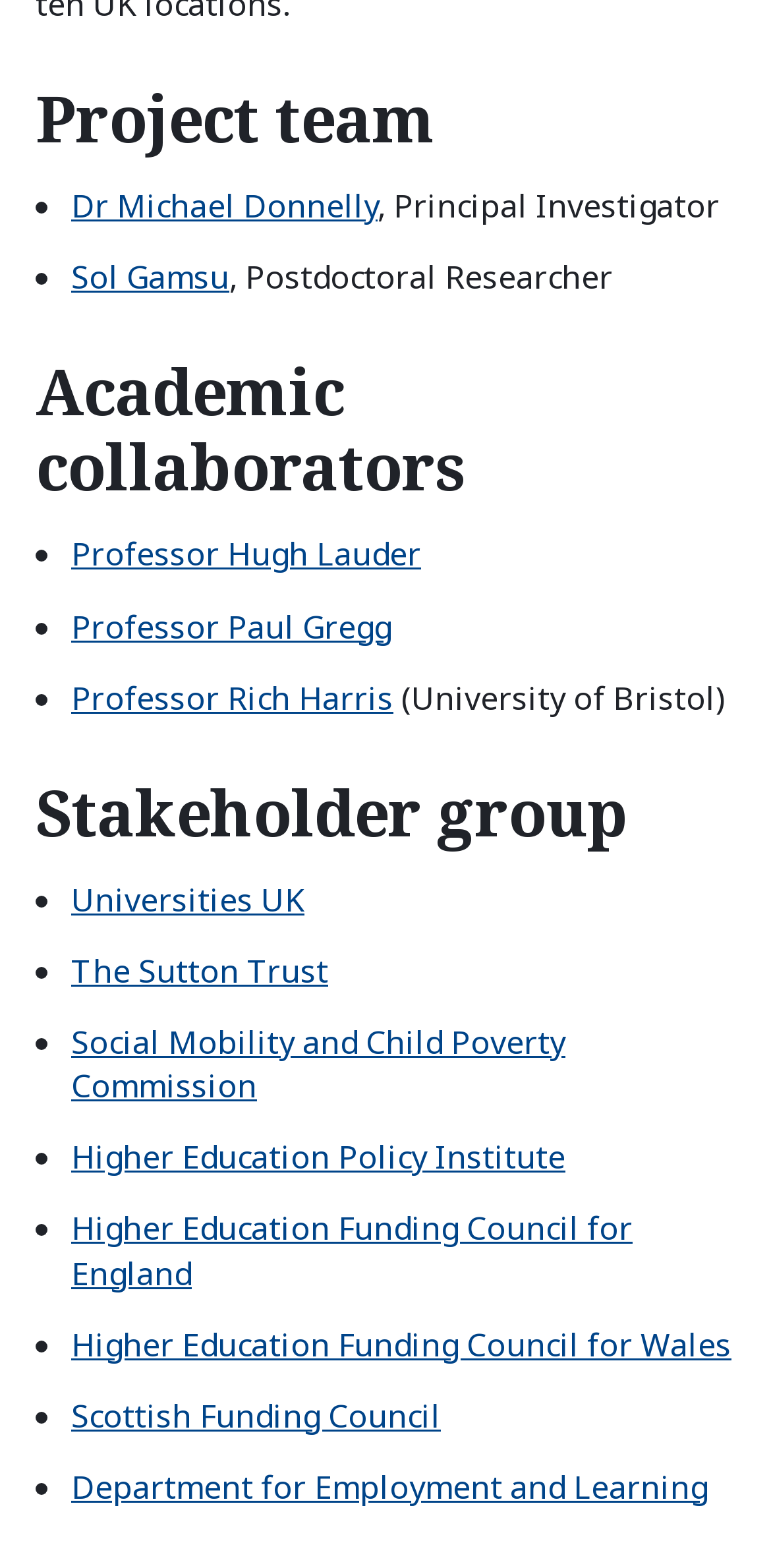Can you pinpoint the bounding box coordinates for the clickable element required for this instruction: "View Dr Michael Donnelly's profile"? The coordinates should be four float numbers between 0 and 1, i.e., [left, top, right, bottom].

[0.092, 0.117, 0.49, 0.145]